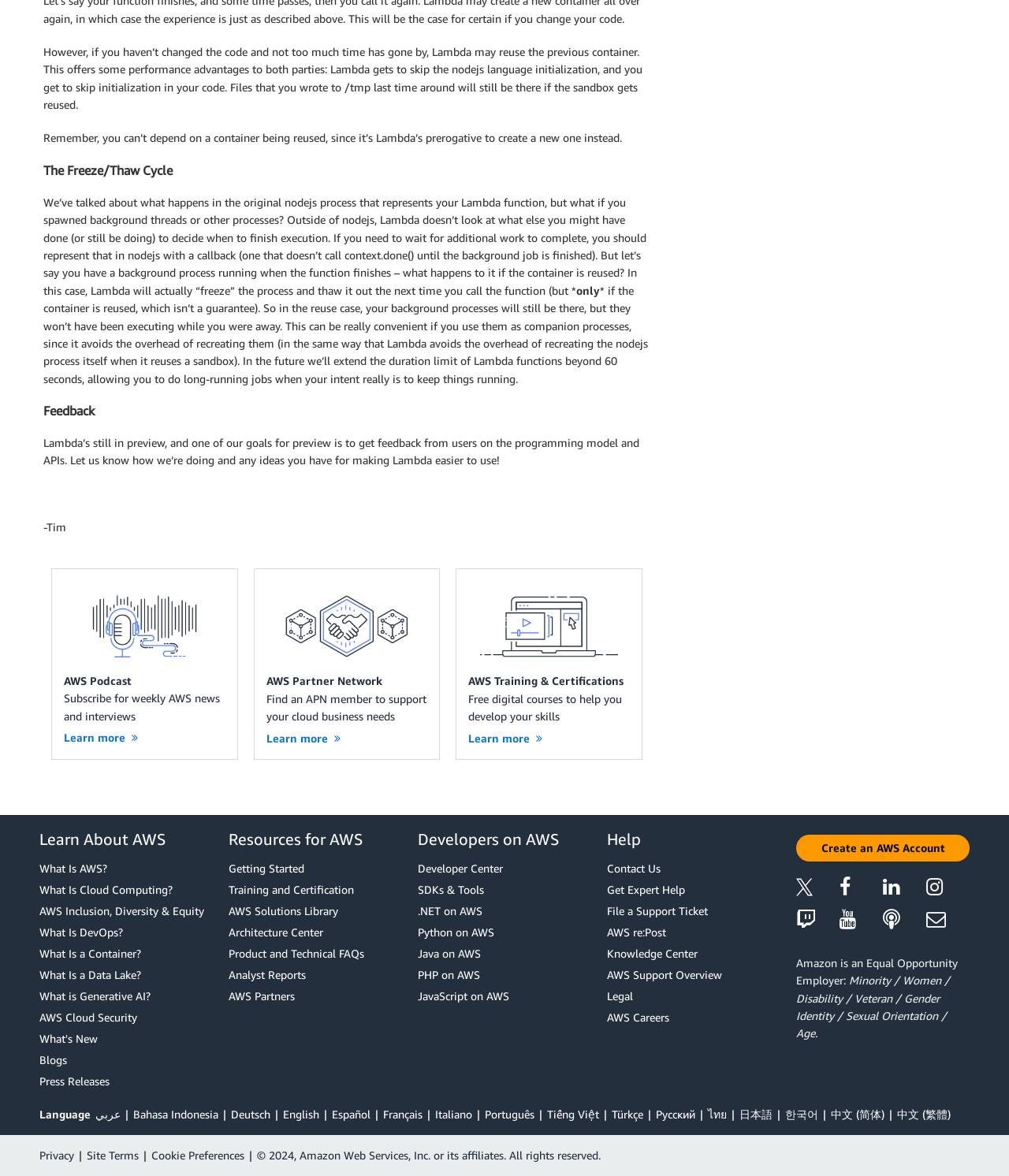Determine the bounding box for the UI element described here: "title="Twitter"".

[0.789, 0.746, 0.832, 0.767]